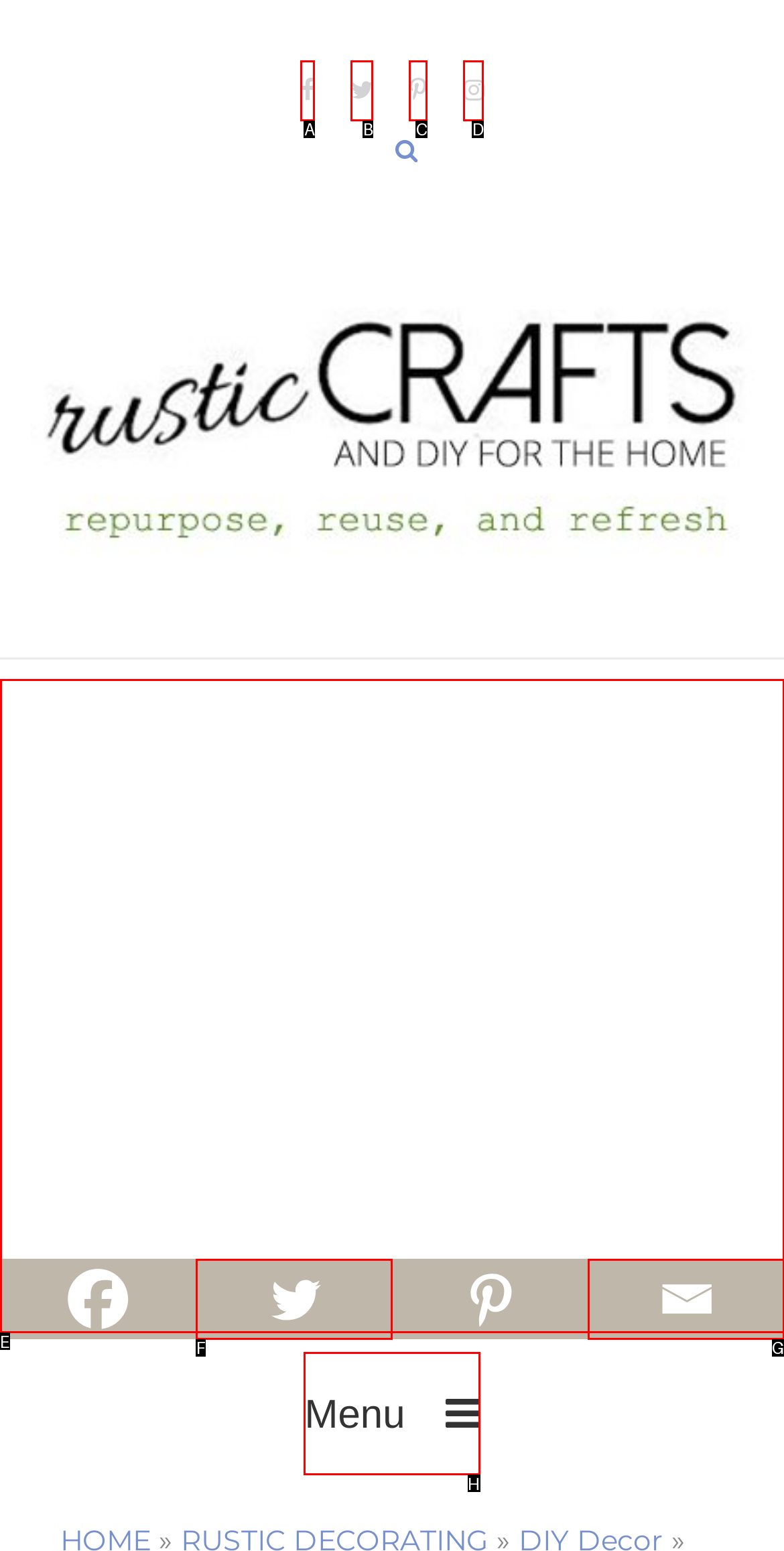For the instruction: Open the menu, which HTML element should be clicked?
Respond with the letter of the appropriate option from the choices given.

H